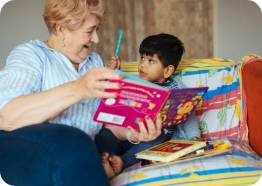What is the boy holding?
We need a detailed and meticulous answer to the question.

In the caption, it is mentioned that the boy is sitting attentively beside the woman, and he is holding a blue pencil, indicating his readiness to participate in the storytelling.